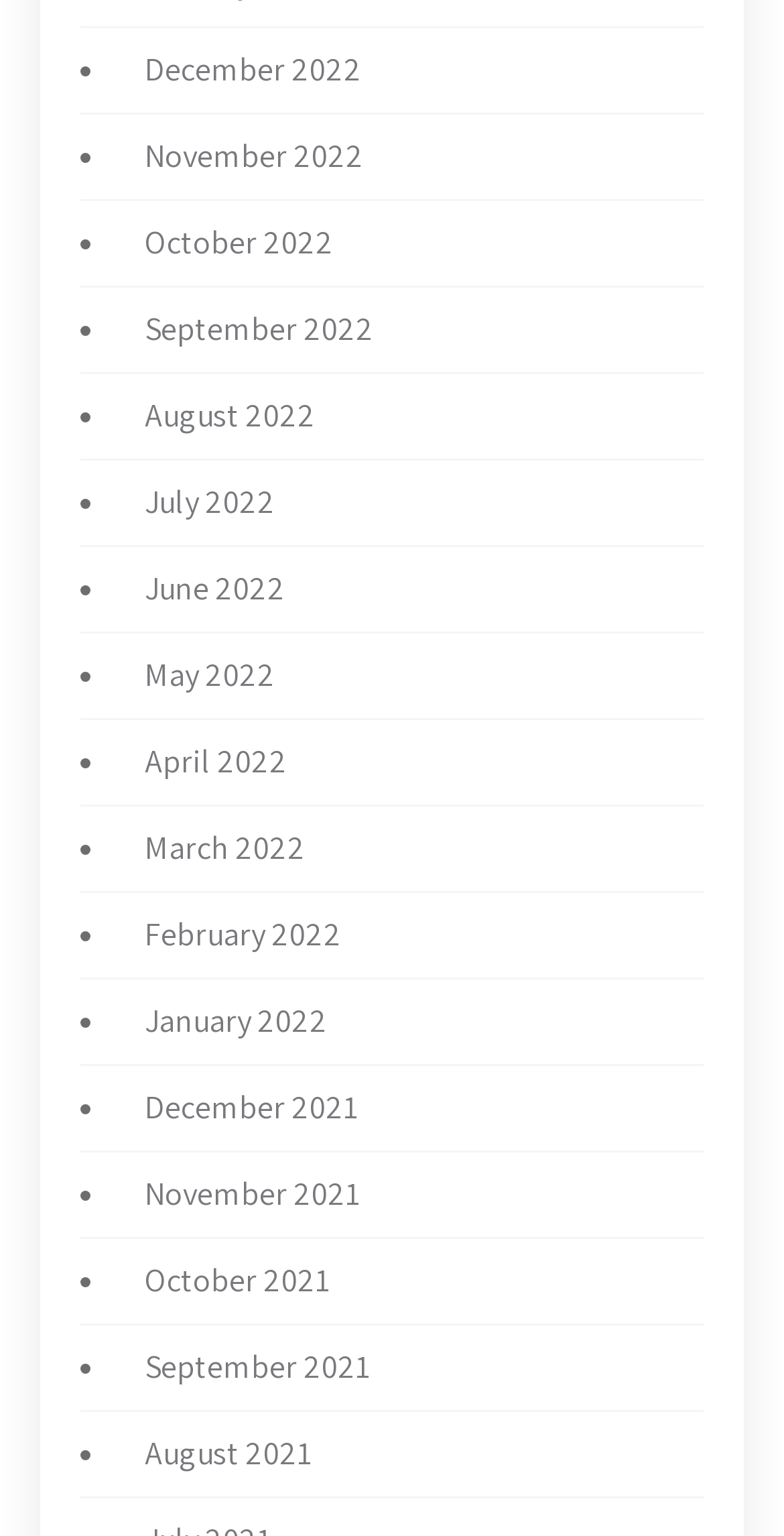Determine the bounding box coordinates of the area to click in order to meet this instruction: "Click the link to view Book Runners".

None